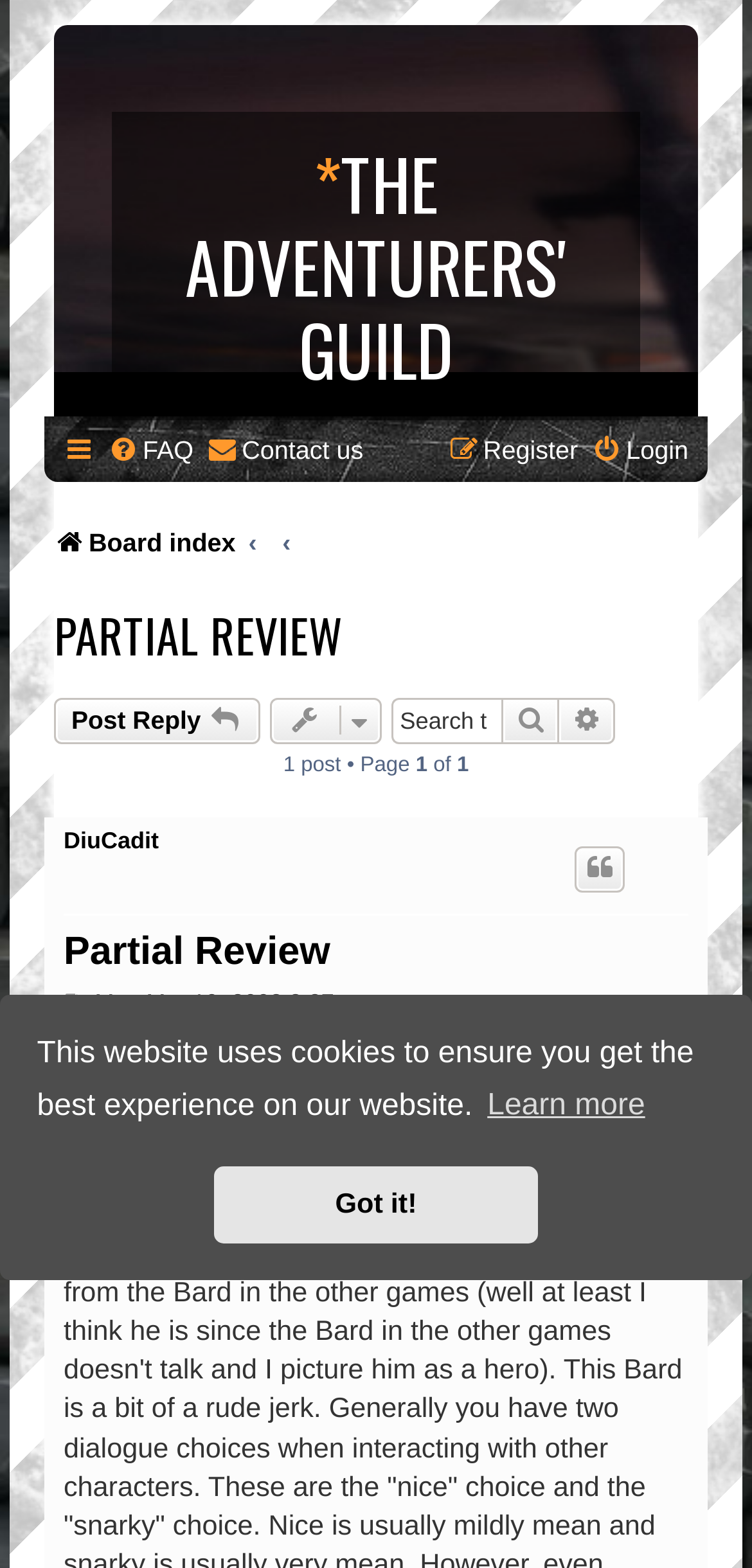Provide a short, one-word or phrase answer to the question below:
What is the name of the game being reviewed?

The Adventurers' Guild